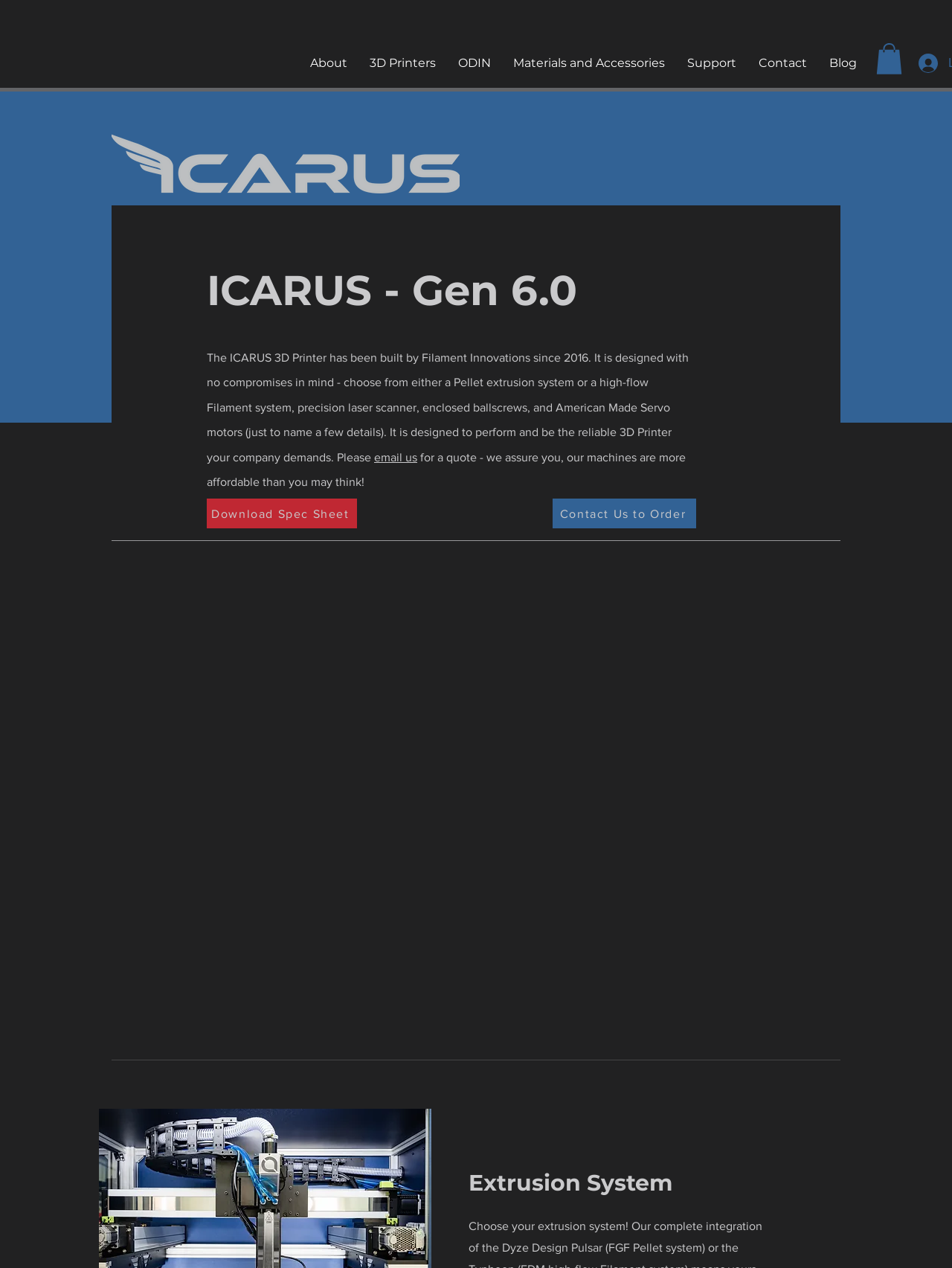Provide the bounding box coordinates of the HTML element described as: "3D Printers". The bounding box coordinates should be four float numbers between 0 and 1, i.e., [left, top, right, bottom].

[0.376, 0.029, 0.469, 0.071]